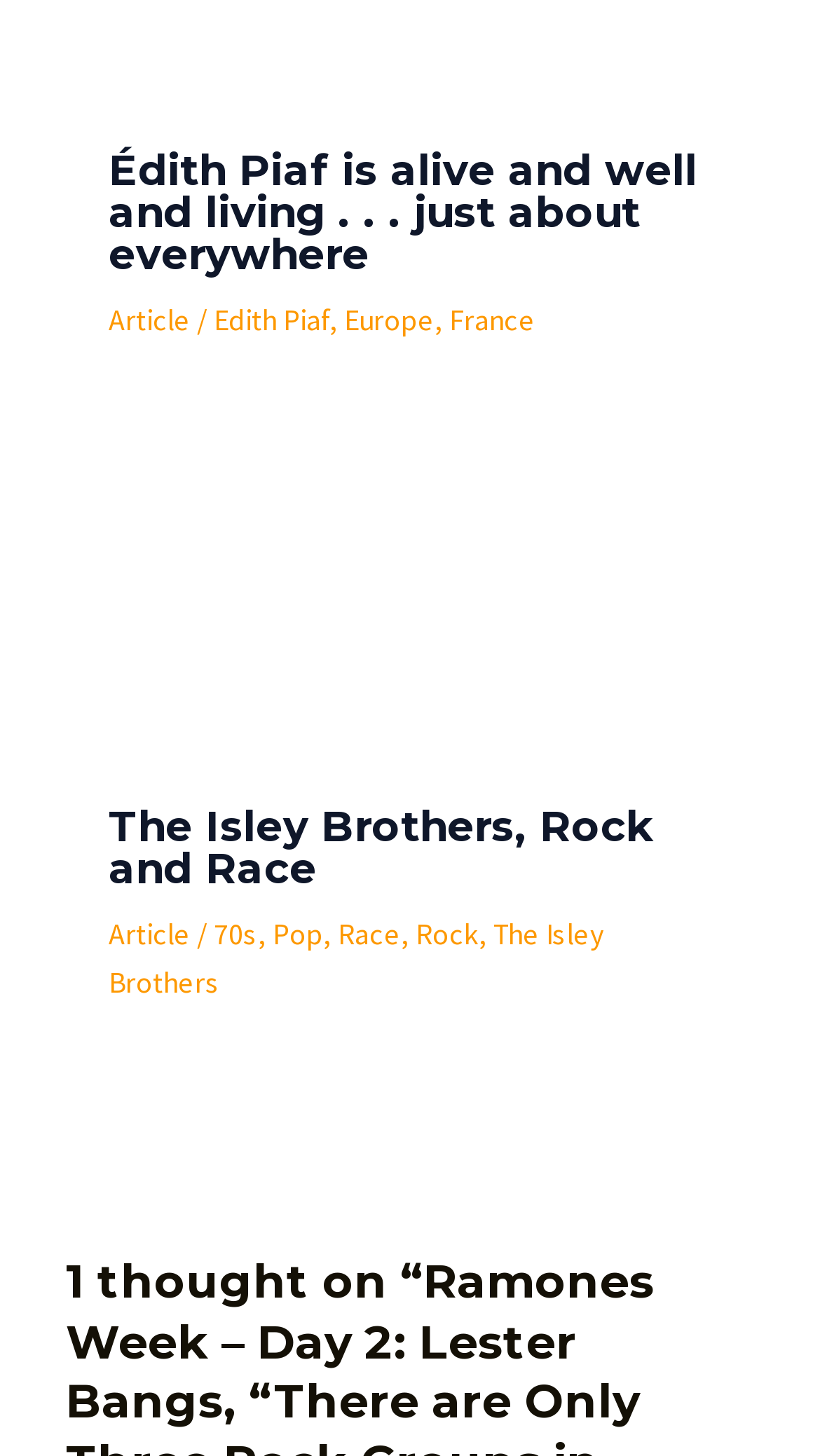Please indicate the bounding box coordinates for the clickable area to complete the following task: "View the article about The Isley Brothers". The coordinates should be specified as four float numbers between 0 and 1, i.e., [left, top, right, bottom].

[0.132, 0.551, 0.797, 0.614]